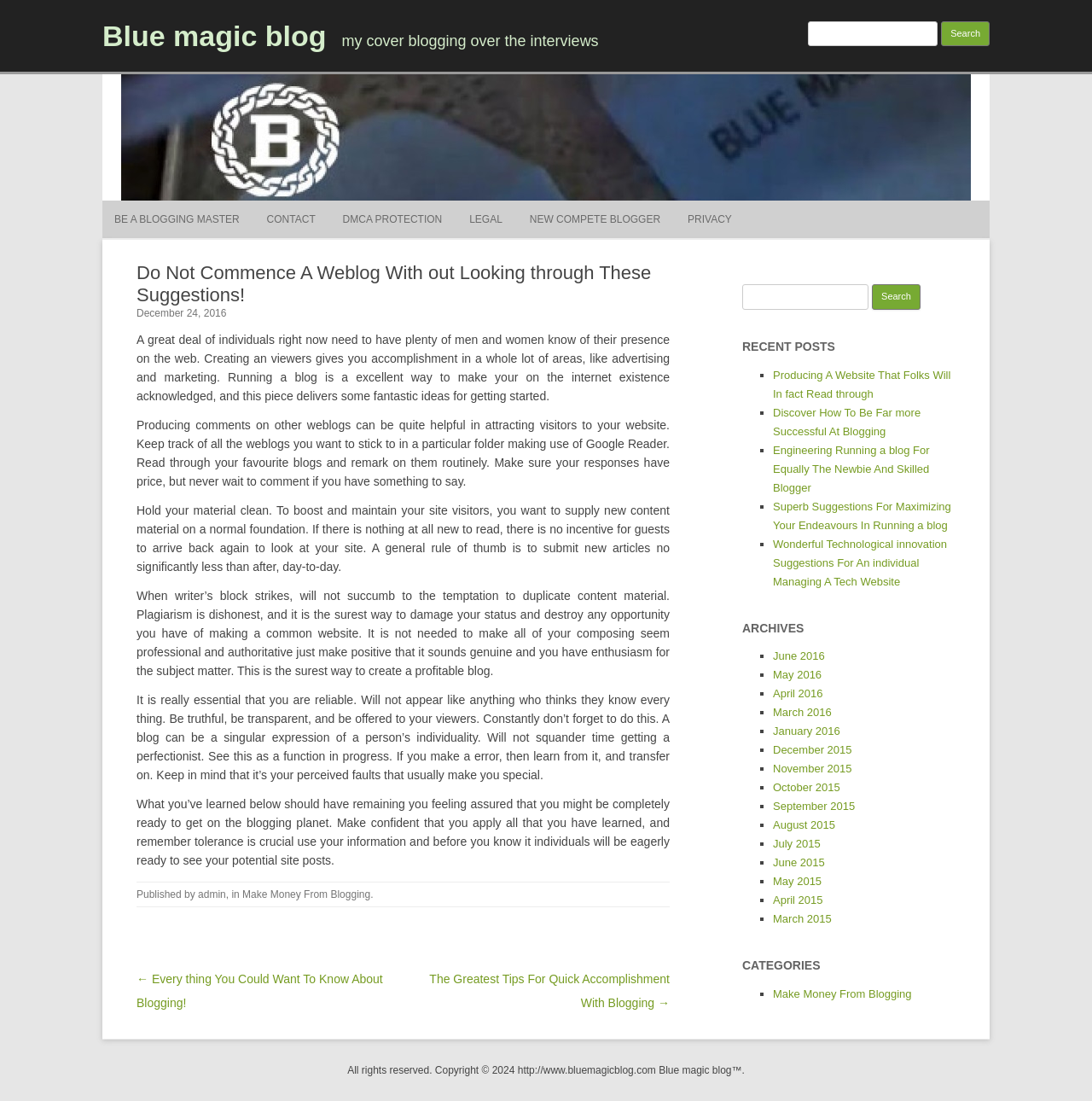What is the topic of the blog post?
Please provide a single word or phrase answer based on the image.

Blogging tips